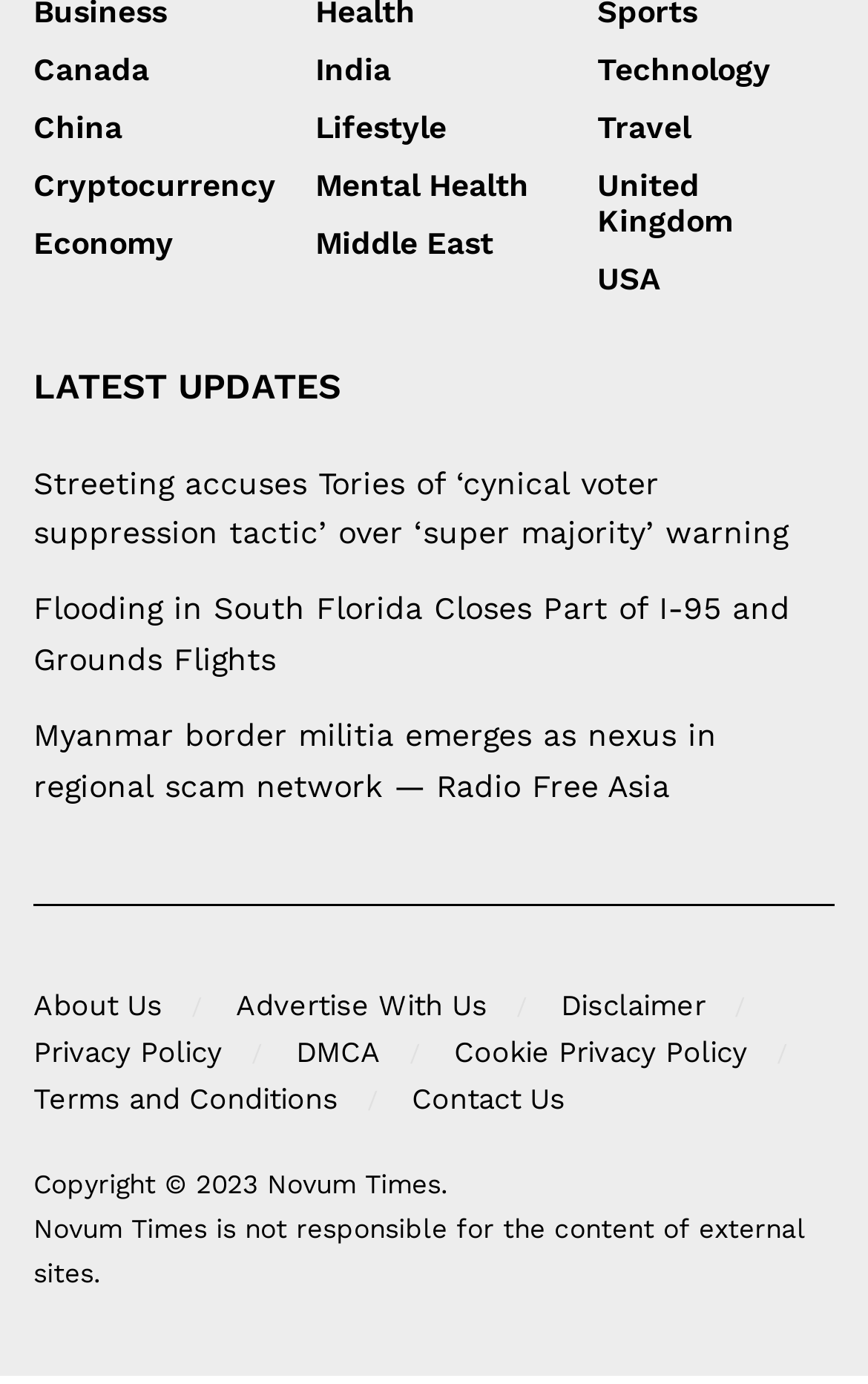Show the bounding box coordinates for the HTML element as described: "China".

[0.038, 0.211, 0.141, 0.237]